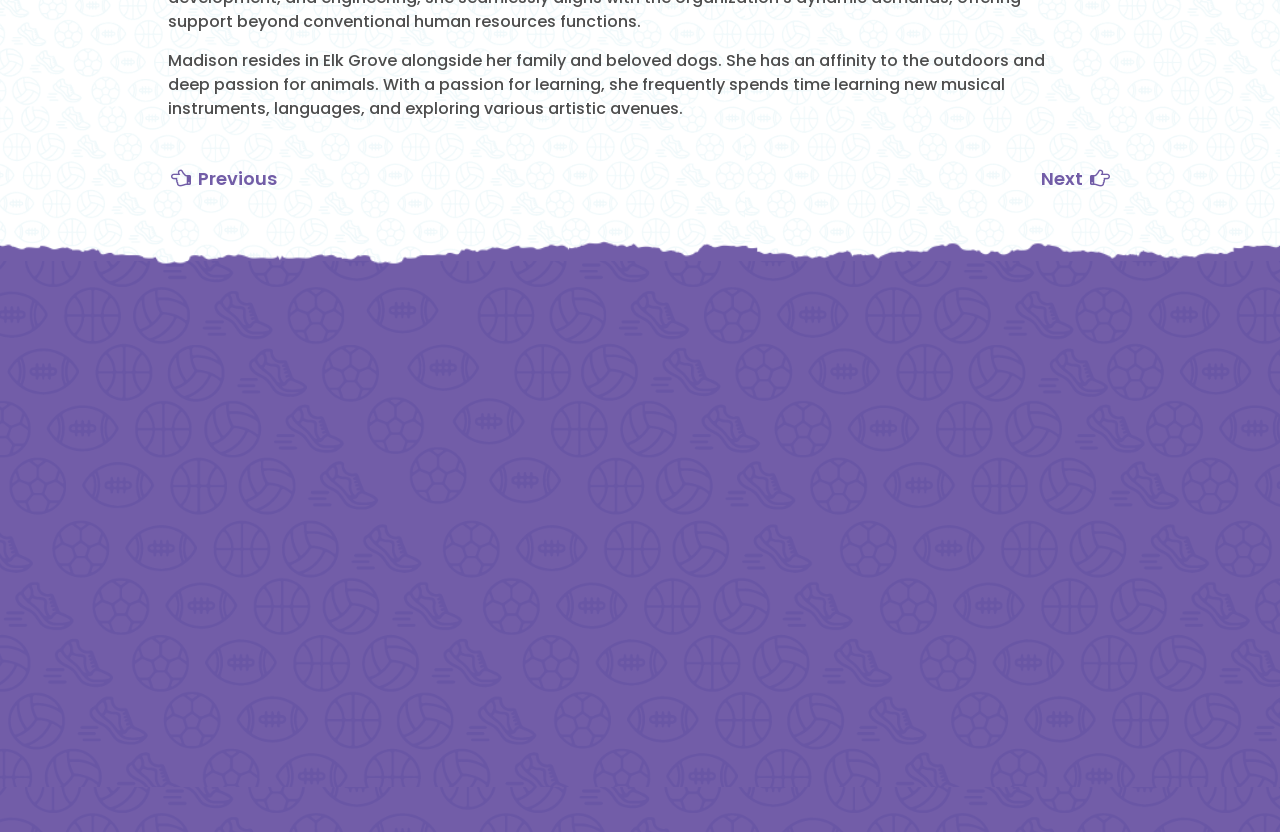Given the description of a UI element: "Now Hiring", identify the bounding box coordinates of the matching element in the webpage screenshot.

[0.309, 0.638, 0.386, 0.668]